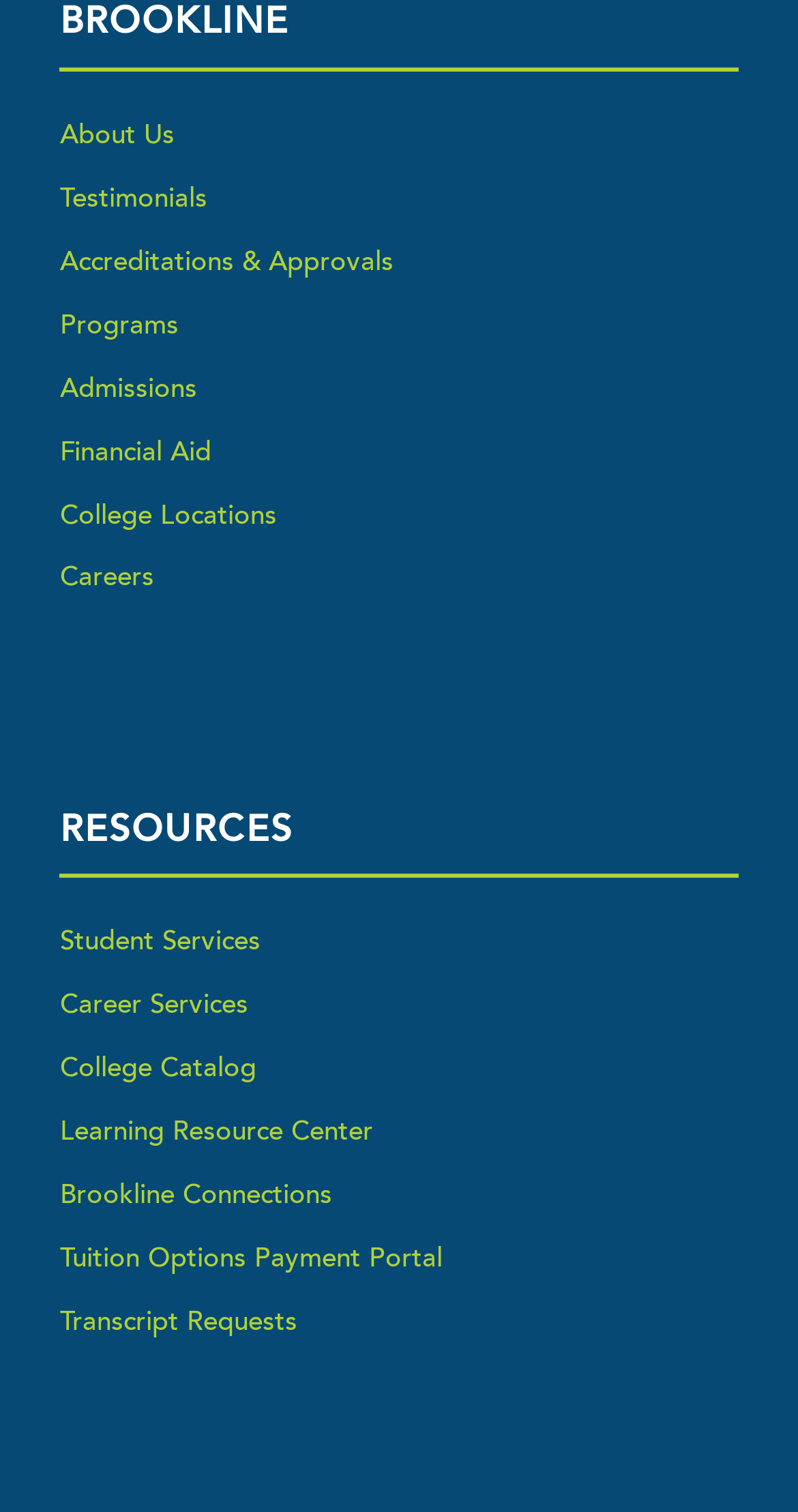Locate the bounding box coordinates of the area where you should click to accomplish the instruction: "request a transcript".

[0.075, 0.859, 0.925, 0.894]